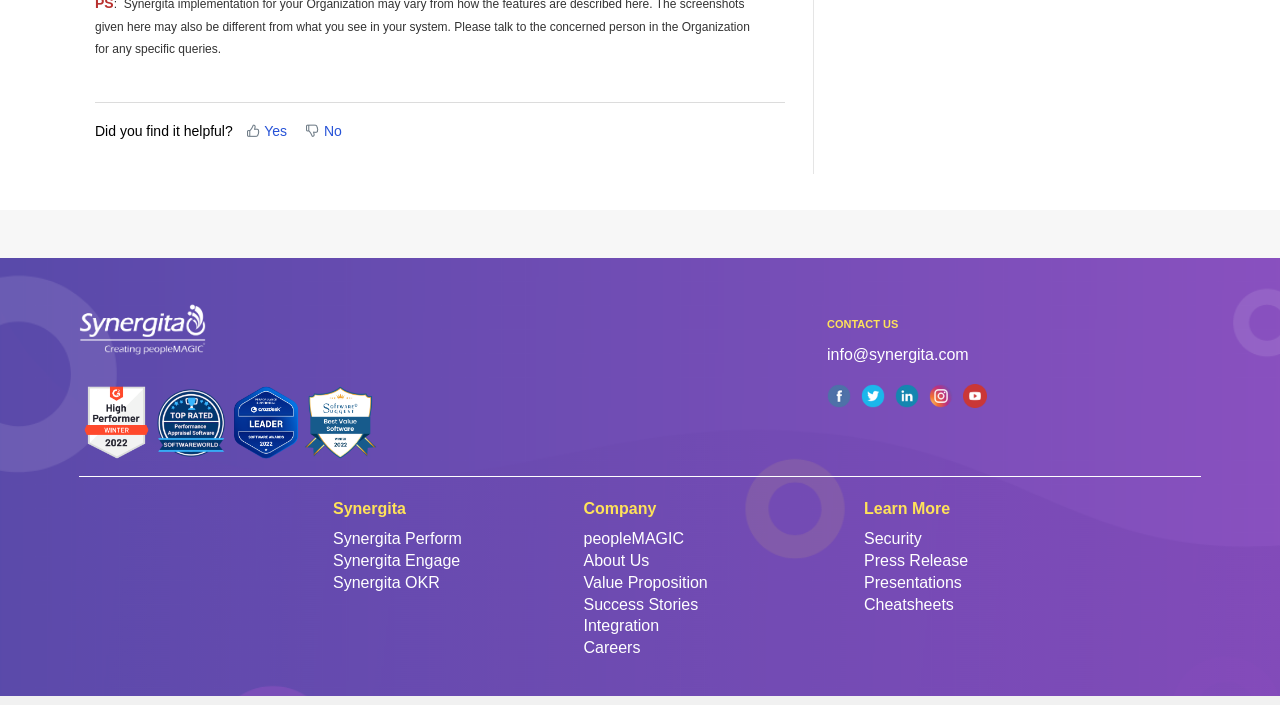Please use the details from the image to answer the following question comprehensively:
What is the topic of the links in the bottom right section?

The links in the bottom right section, including 'Security', 'Press Release', 'Presentations', and others, are all related to learning more about Synergita, suggesting that this section is dedicated to providing additional resources and information.